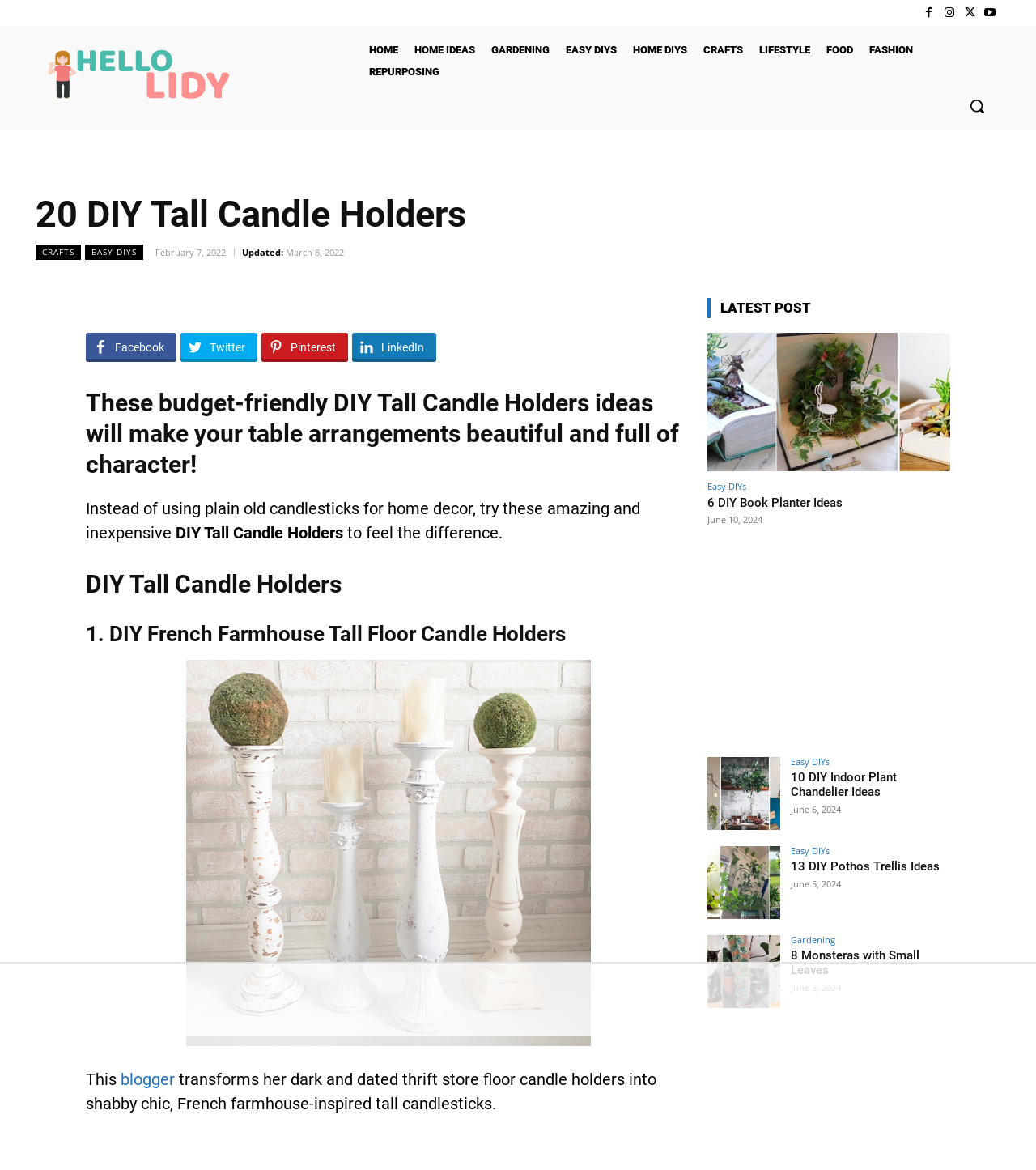Determine the coordinates of the bounding box that should be clicked to complete the instruction: "Visit the 'CRAFTS' category". The coordinates should be represented by four float numbers between 0 and 1: [left, top, right, bottom].

[0.034, 0.209, 0.078, 0.222]